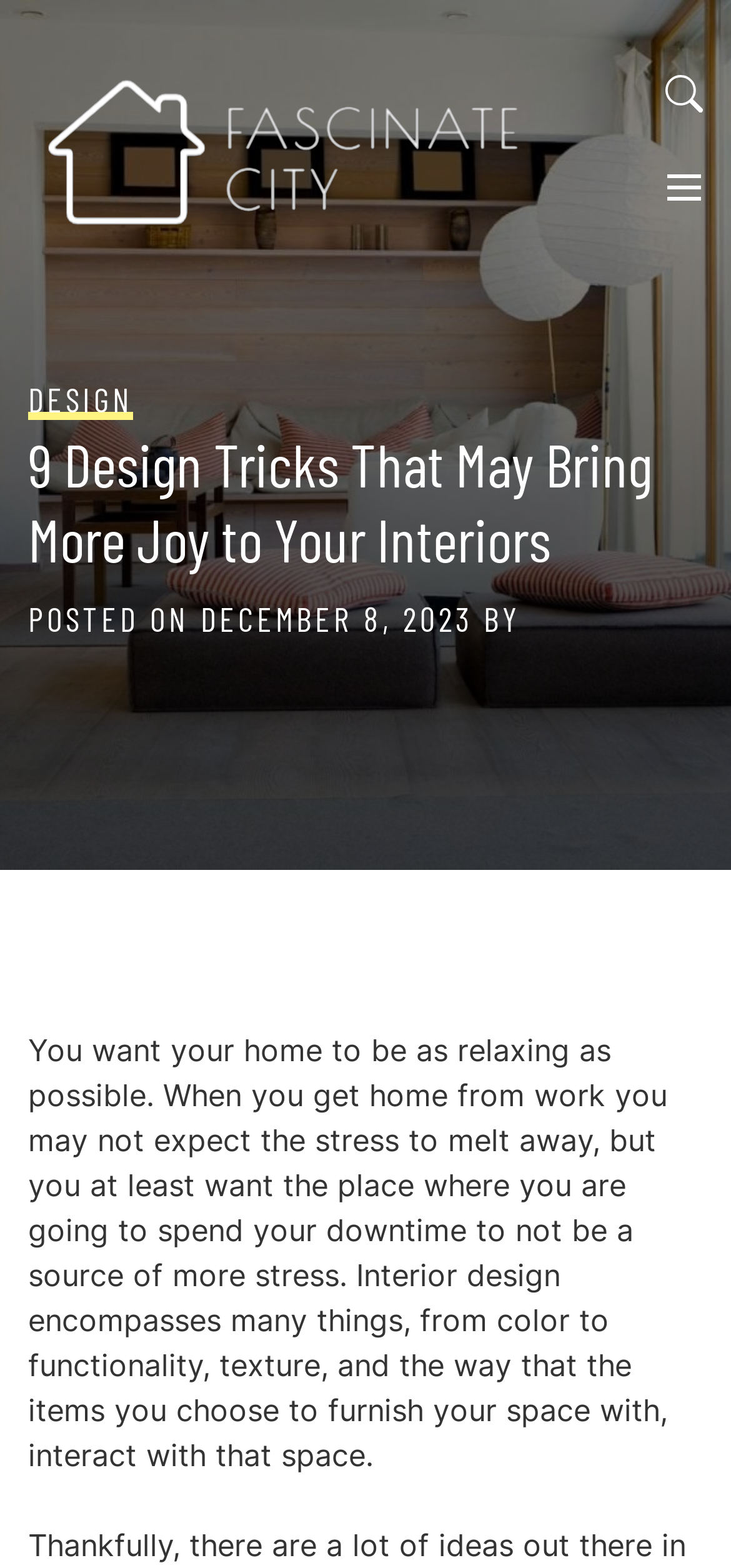Identify the bounding box coordinates for the UI element described by the following text: "December 8, 2023". Provide the coordinates as four float numbers between 0 and 1, in the format [left, top, right, bottom].

[0.274, 0.381, 0.646, 0.408]